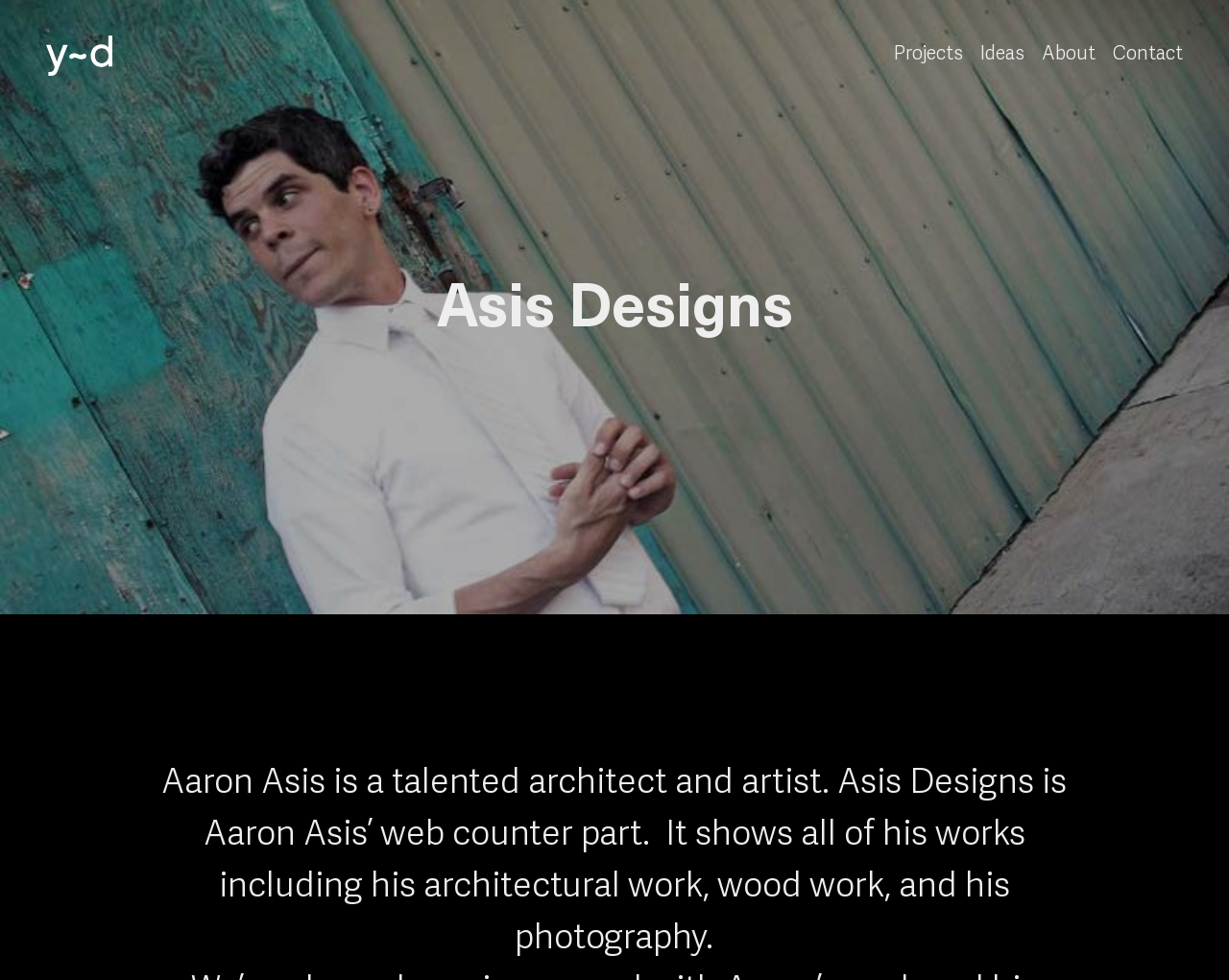Please find the bounding box for the following UI element description. Provide the coordinates in (top-left x, top-left y, bottom-right x, bottom-right y) format, with values between 0 and 1: Y-Designs

[0.038, 0.036, 0.092, 0.077]